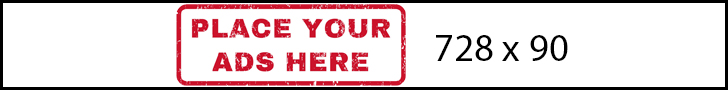Provide a rich and detailed narrative of the image.

The image features a rectangular advertisement space, prominently marked with the message "PLACE YOUR ADS HERE" in bold, red, stamped lettering. The dimensions of the ad are 728 pixels wide and 90 pixels tall, making it suitable for web use in various promotional contexts. Positioned against a clean white background, the design captures attention while providing a clear call to action for advertisers. This space is an ideal option for businesses looking to enhance their online visibility and reach a broader audience through targeted advertising.